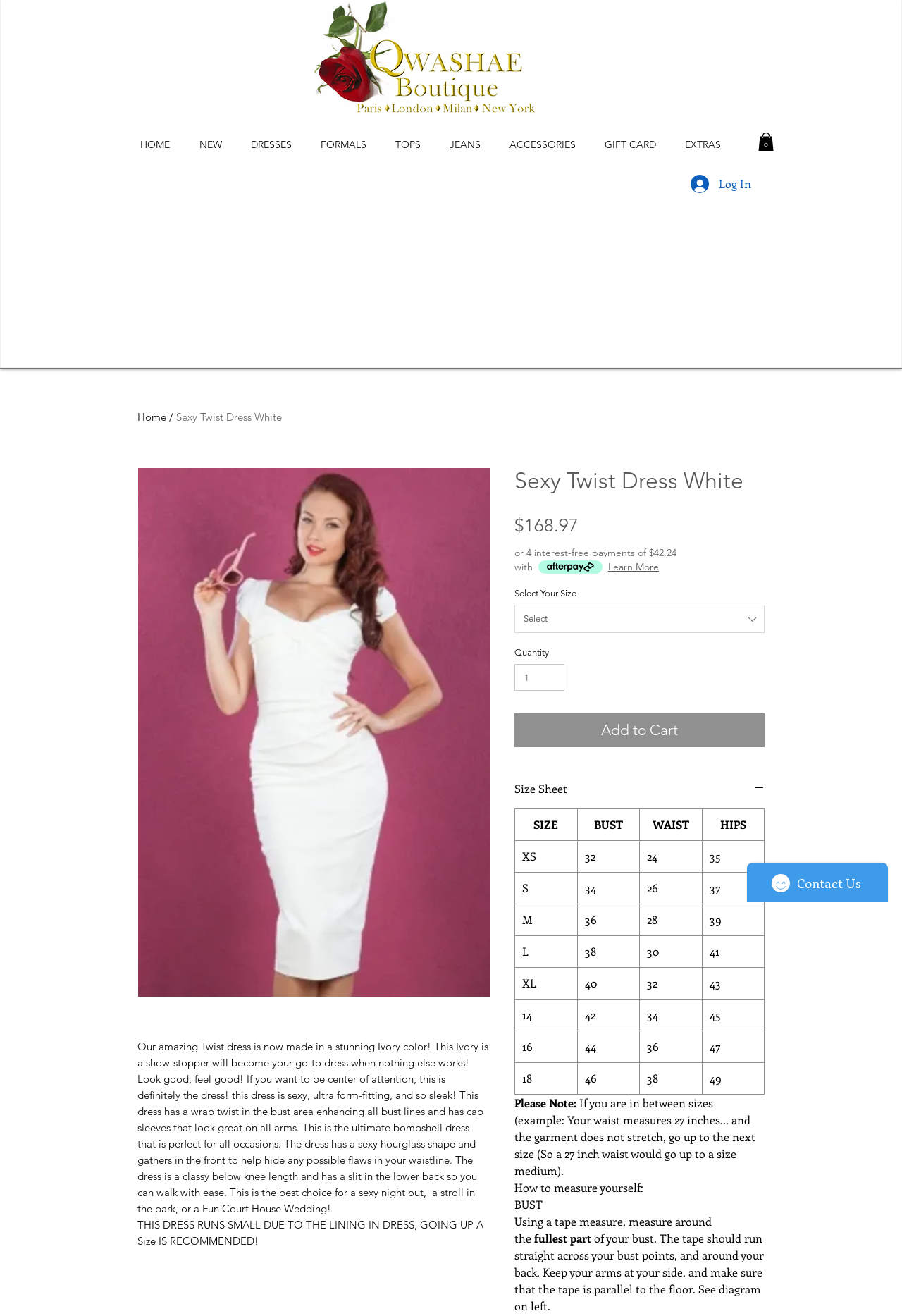What is the price of the dress?
Examine the webpage screenshot and provide an in-depth answer to the question.

I found the answer by looking at the static text element with the text '$168.97' which is located near the top of the page, indicating that it is the price of the product.